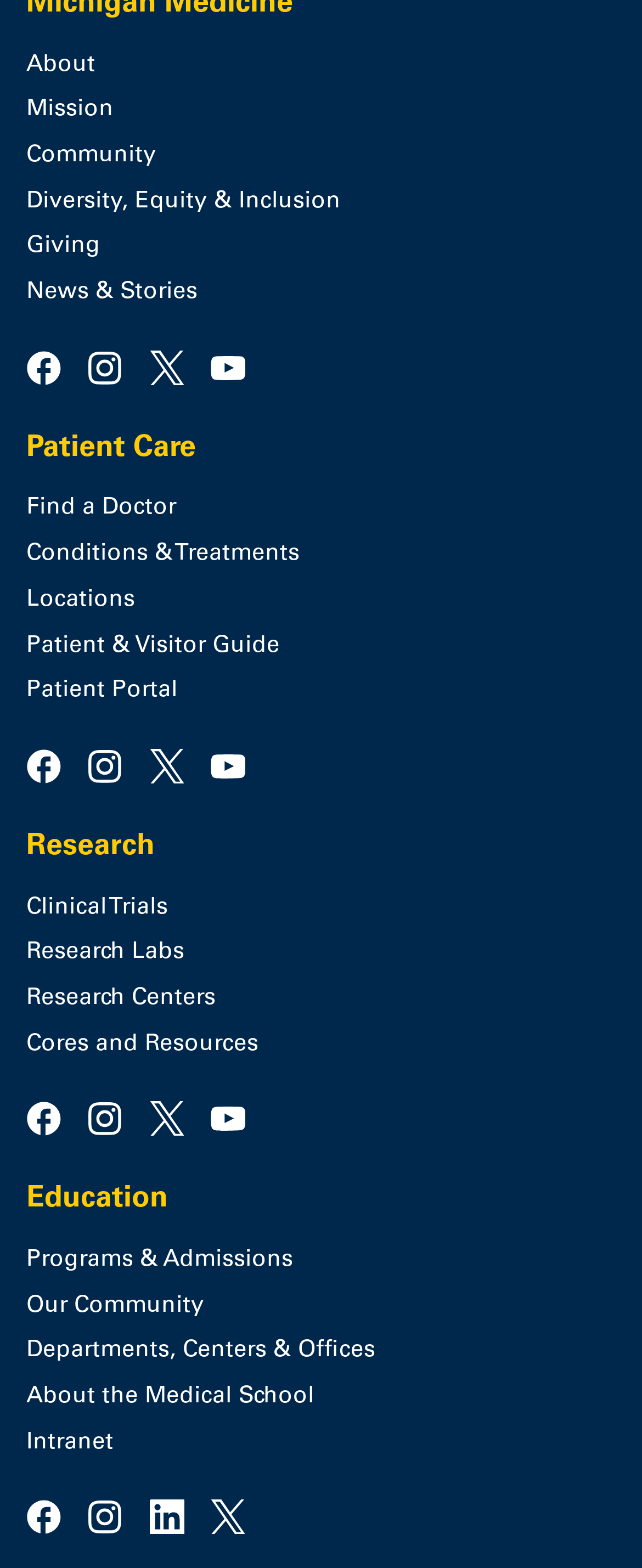How many links are there in the Research section?
Based on the image, answer the question with as much detail as possible.

I counted the number of links under the Research section and found that there are 5 links: 'Clinical Trials', 'Research Labs', 'Research Centers', 'Cores and Resources', and 'Research'.